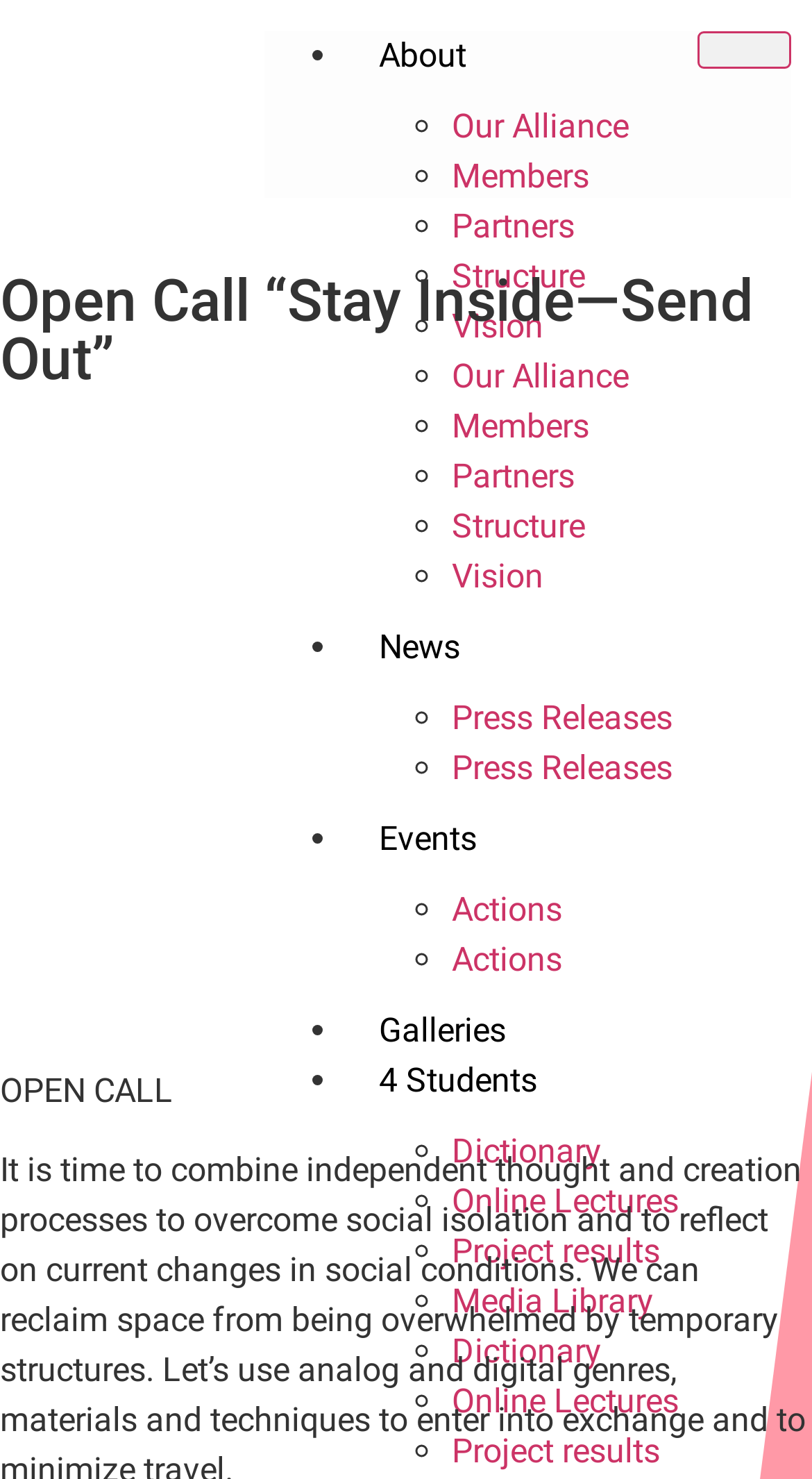Locate the coordinates of the bounding box for the clickable region that fulfills this instruction: "click the hamburger-icon button".

[0.859, 0.021, 0.974, 0.046]